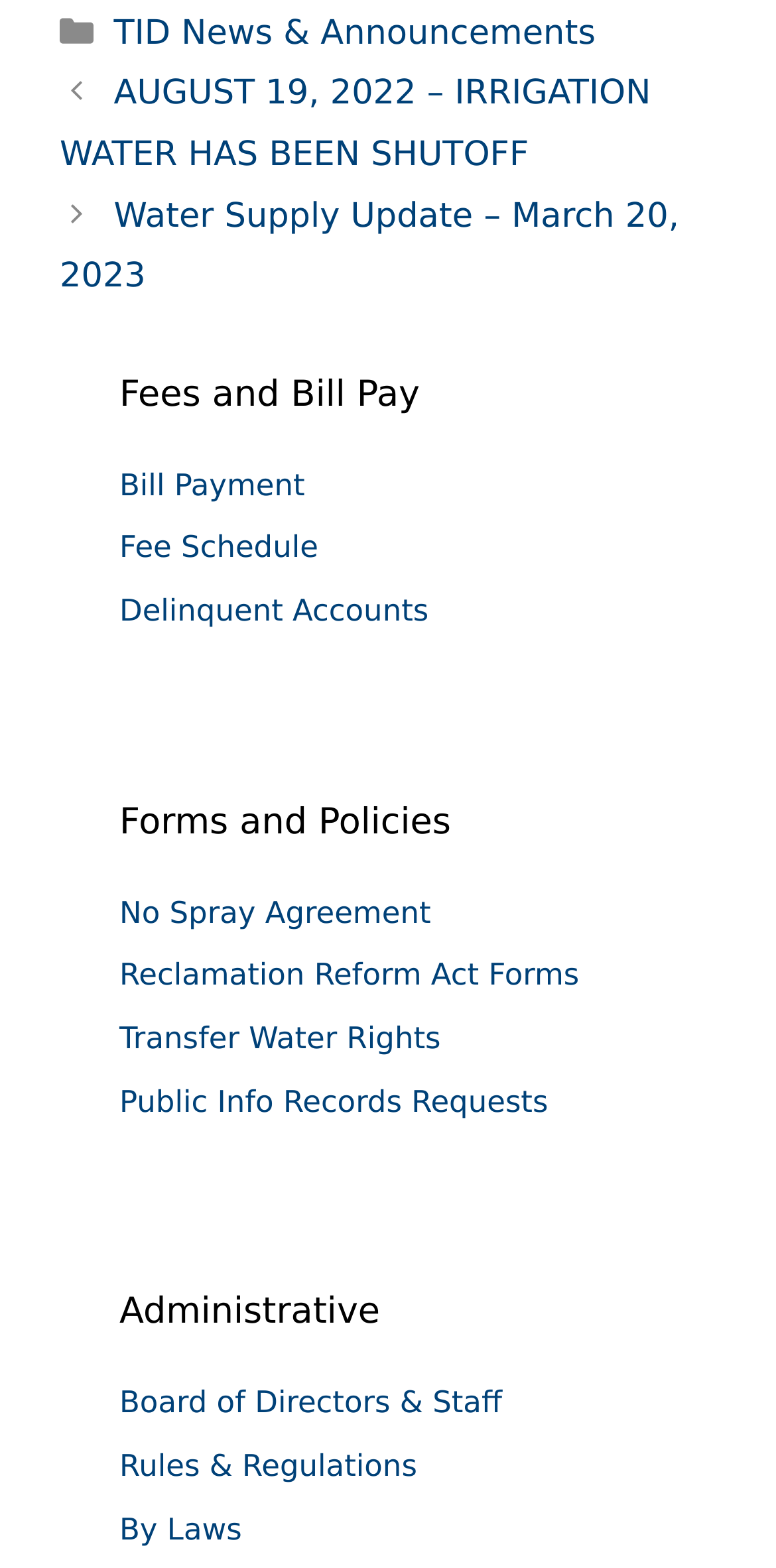Please provide a short answer using a single word or phrase for the question:
How many links are under 'Fees and Bill Pay'?

3